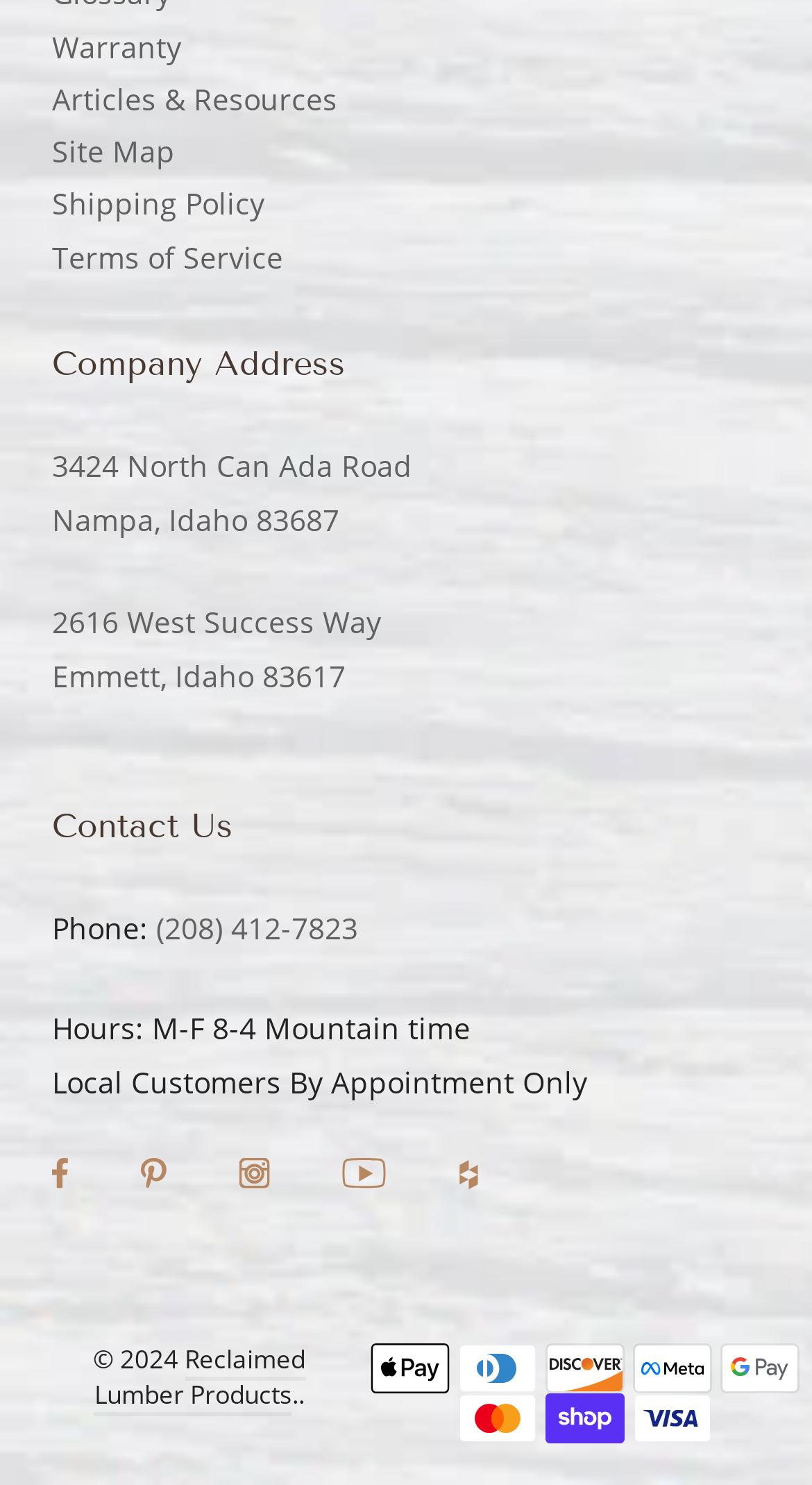Based on the image, give a detailed response to the question: What social media platforms does the company have?

I found the social media platforms by looking at the links and images at the bottom of the page, which represent the company's presence on Facebook, Pinterest, Instagram, YouTube, and Houzz.